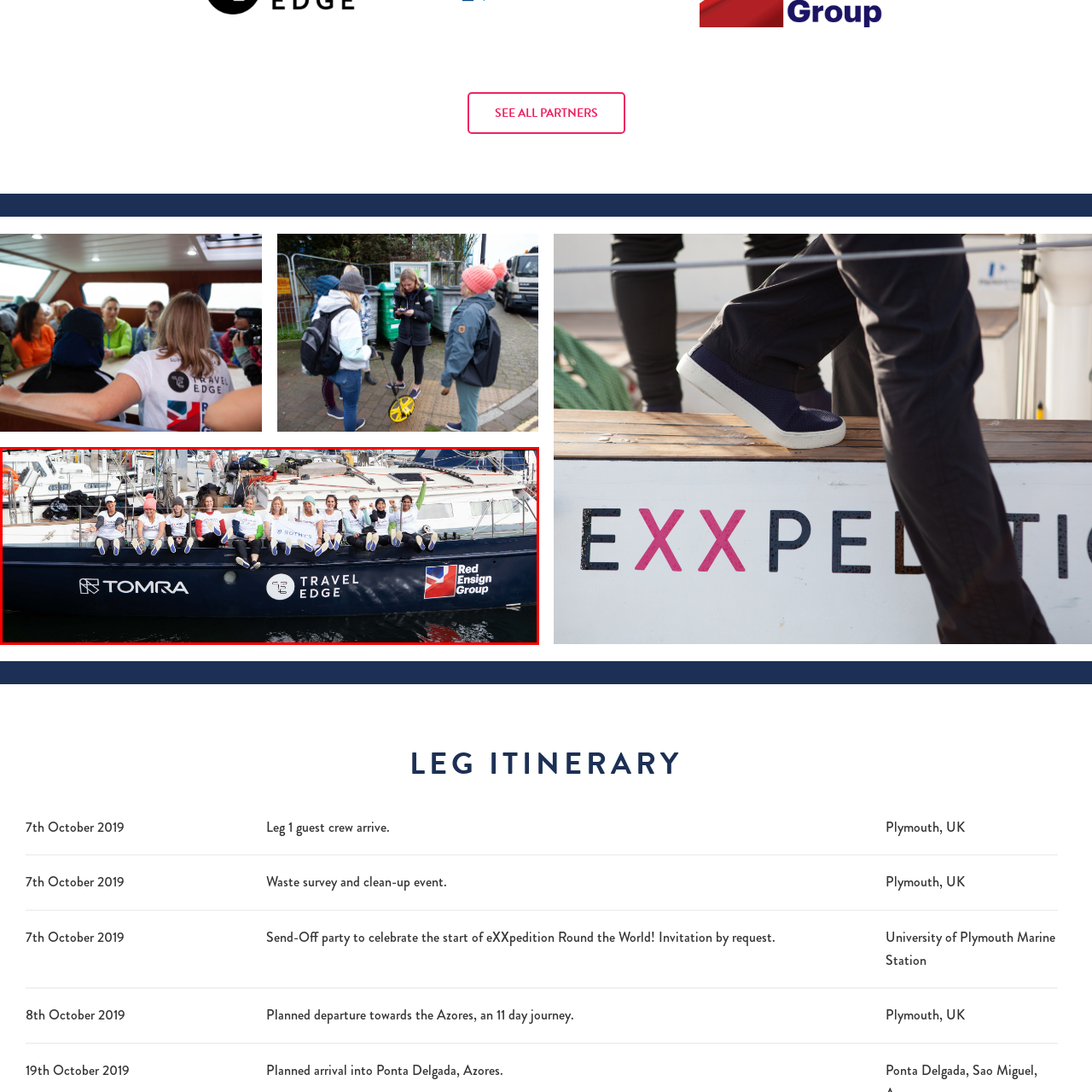Provide an extensive and detailed caption for the image section enclosed by the red boundary.

A group of women proudly sits on the edge of a sailing boat, showcasing unity and enthusiasm as they prepare for an adventurous journey. Each woman is dressed in matching shirts, holding up flags that represent their diverse backgrounds. The boat is emblazoned with prominent logos, including TOMRA, Travel Edge, and the Red Ensign Group, highlighting the partnership supporting their expedition. The marina is bustling in the background, adding to the lively atmosphere of adventure and camaraderie. This image captures the spirit of teamwork and commitment to a cause, likely related to environmental initiatives or ocean exploration.